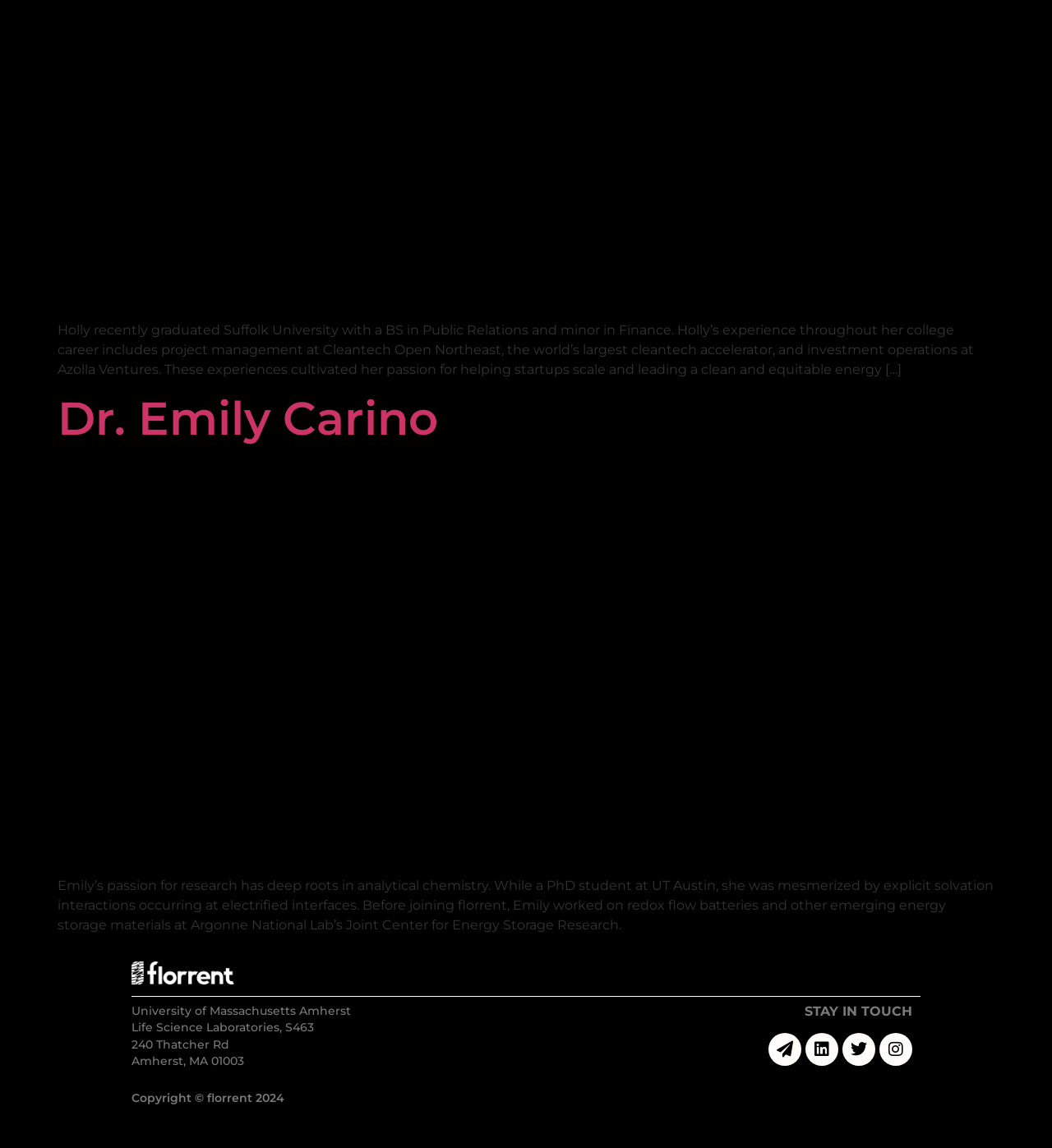What is the copyright year of florrent?
Kindly give a detailed and elaborate answer to the question.

The webpage mentions the copyright information as 'Copyright © florrent 2024', indicating that the copyright year is 2024.